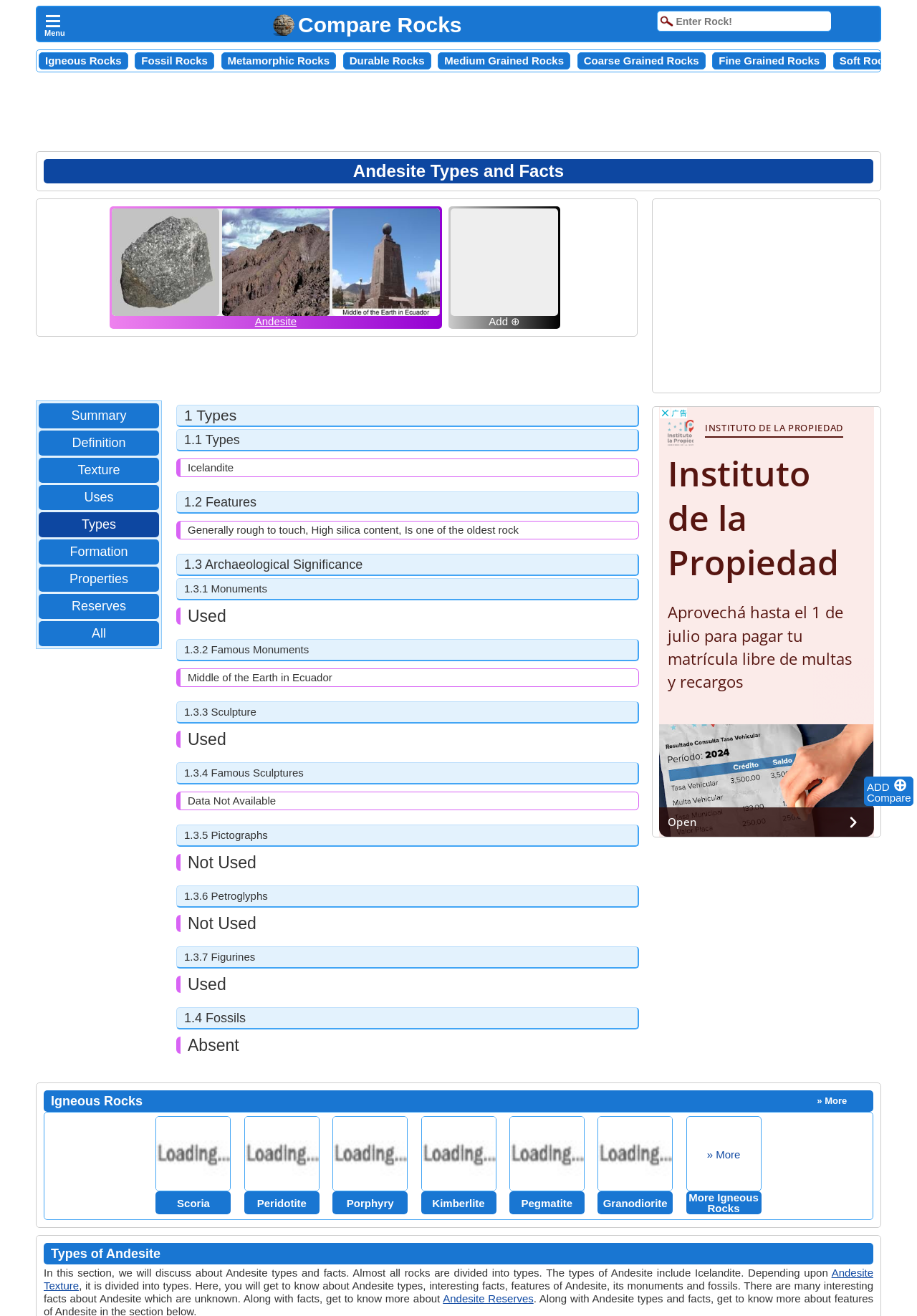Convey a detailed summary of the webpage, mentioning all key elements.

This webpage is about Andesite, a type of rock, and provides information on its types, features, monuments, and fossils. At the top right corner, there is a menu icon and a search bar. Below the search bar, there are several links to compare rocks and navigate to other related pages.

The main content of the webpage is divided into sections, each with a heading and descriptive text. The first section is about Andesite types and facts, accompanied by three images of Andesite rocks. Below this section, there are links to summary, definition, texture, uses, types, formation, properties, and reserves of Andesite.

The next section is about the features of Andesite, which includes its rough texture, high silica content, and being one of the oldest rocks. This is followed by a section on the archaeological significance of Andesite, which includes its use in monuments, famous monuments, sculpture, famous sculptures, pictographs, petroglyphs, figurines, and fossils.

Throughout the webpage, there are several advertisements and images of other types of rocks, such as Scoria, Peridotite, Porphyry, Kimberlite, Pegmatite, and Granodiorite, with links to their respective pages. At the bottom of the page, there is a heading "Igneous Rocks » More" with images and links to more related rocks.